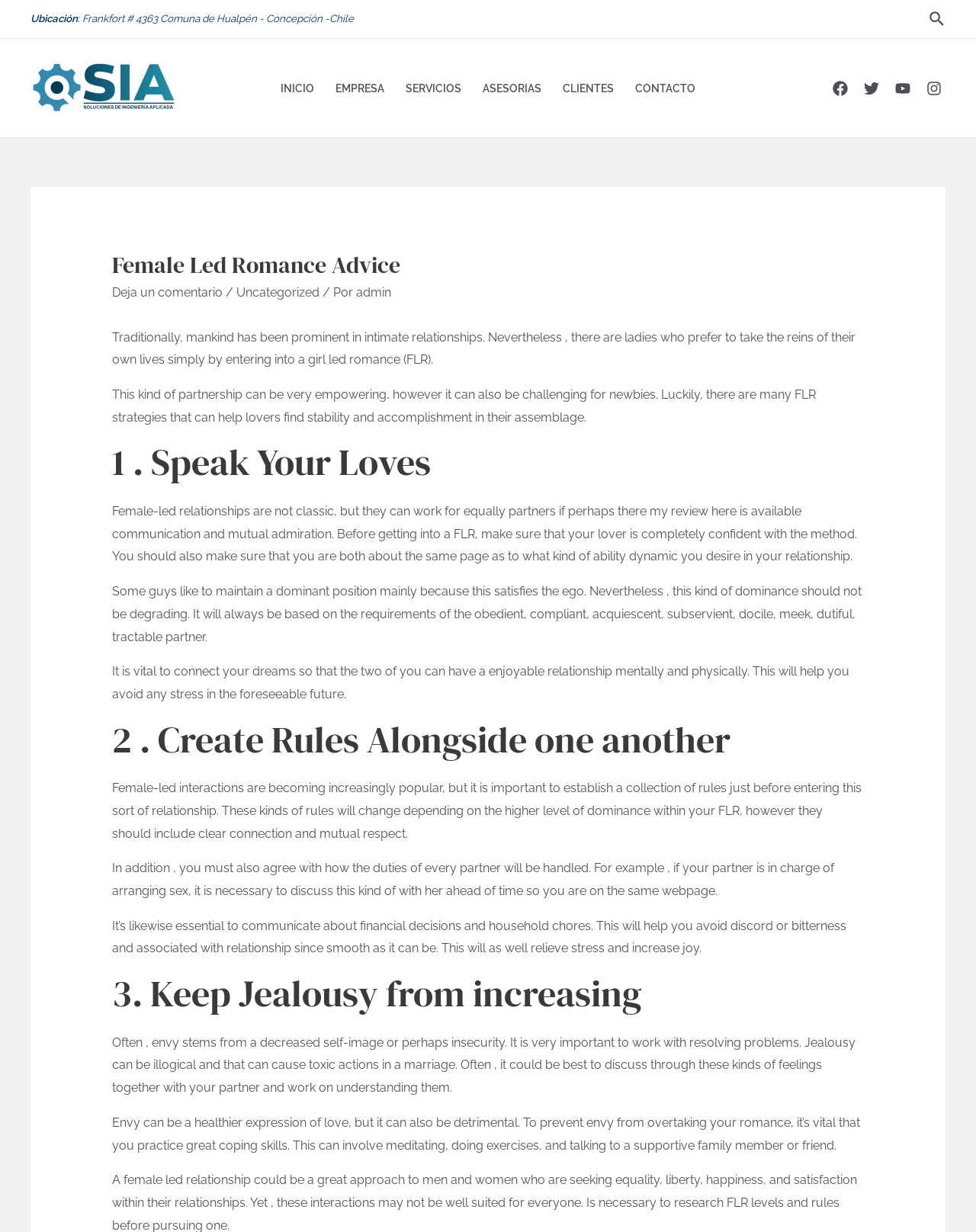Please identify the bounding box coordinates for the region that you need to click to follow this instruction: "Check Facebook social media".

[0.849, 0.062, 0.873, 0.081]